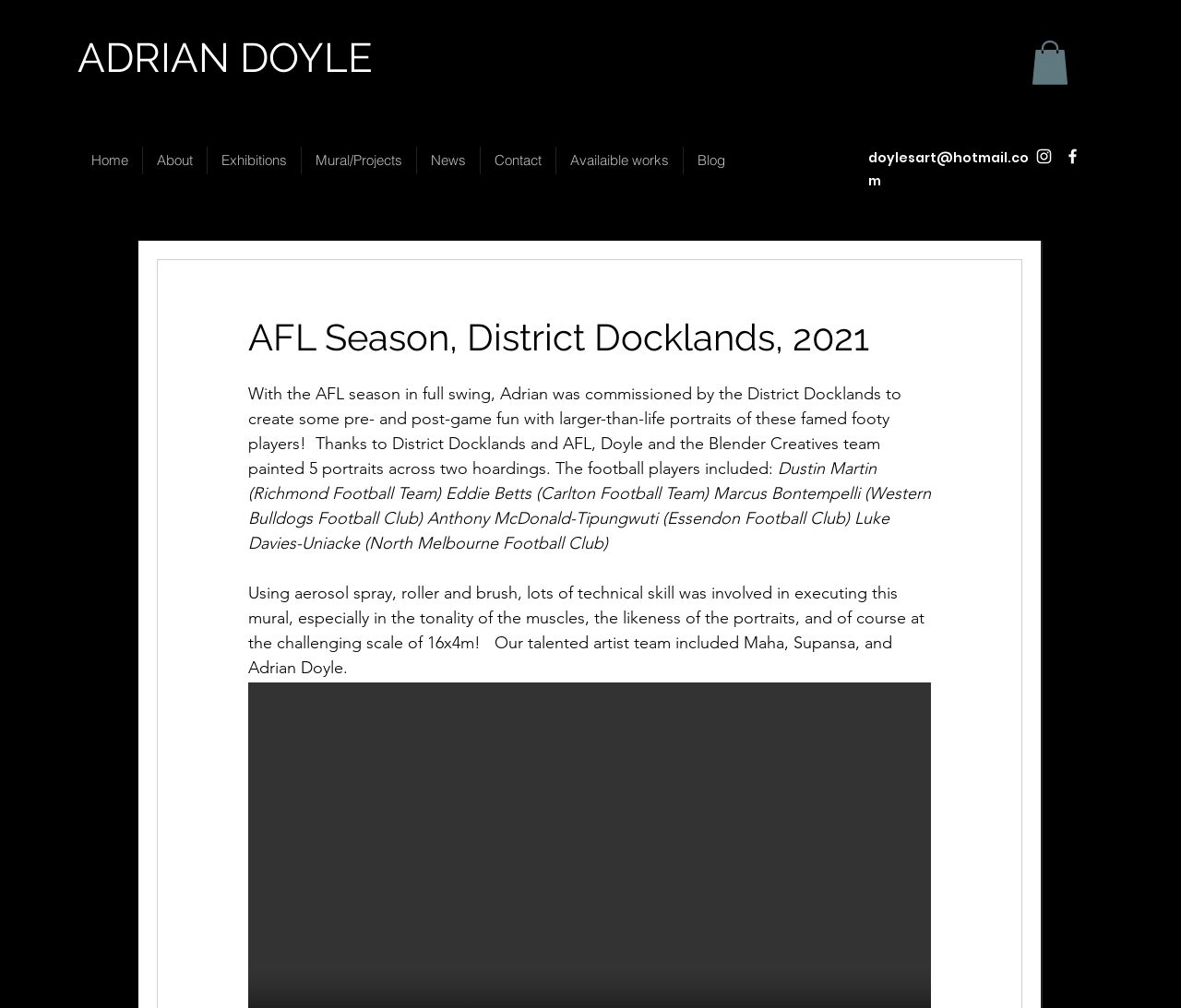What is the size of the mural?
Examine the image and give a concise answer in one word or a short phrase.

16x4m